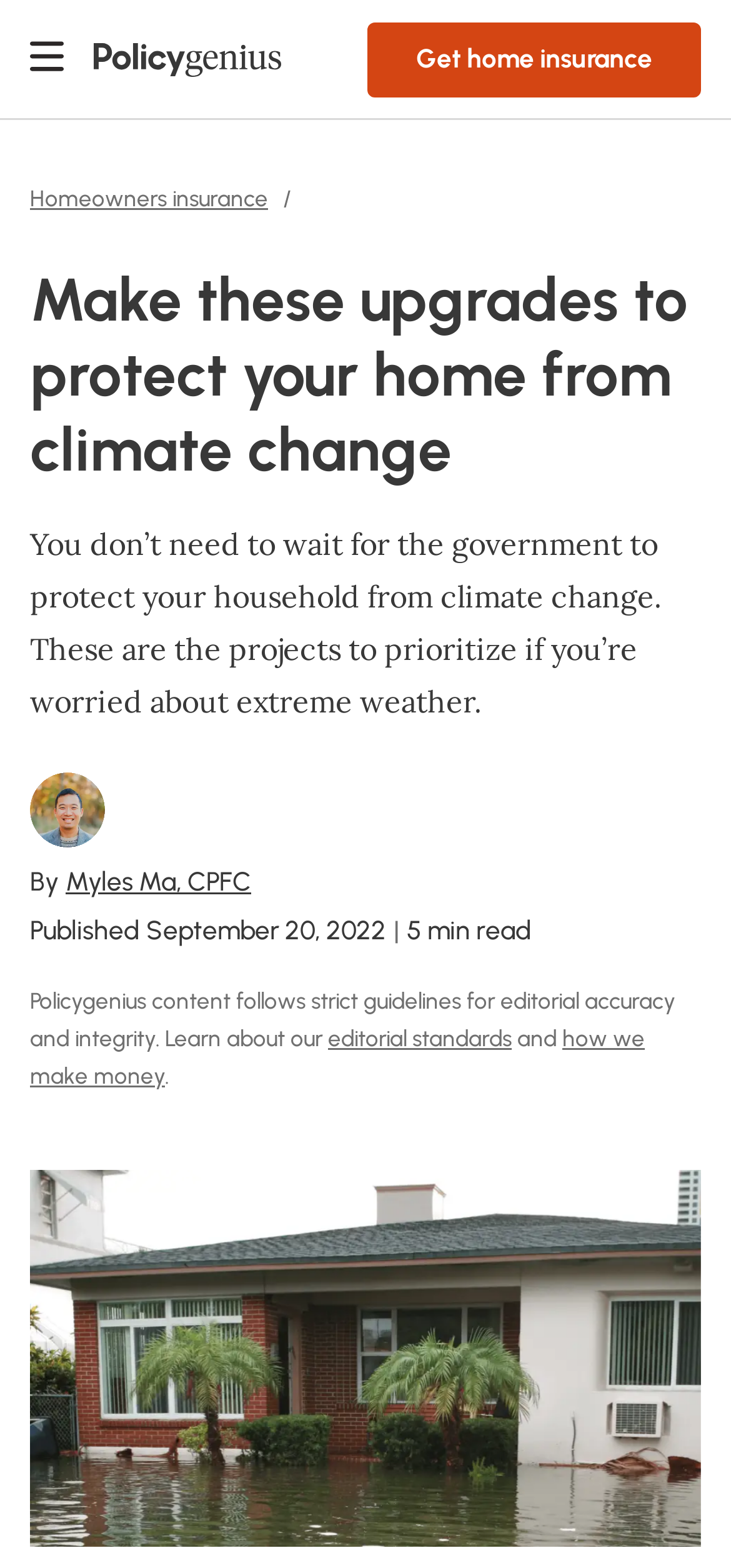Provide a one-word or one-phrase answer to the question:
What is the purpose of the button on the top-right corner?

Get home insurance